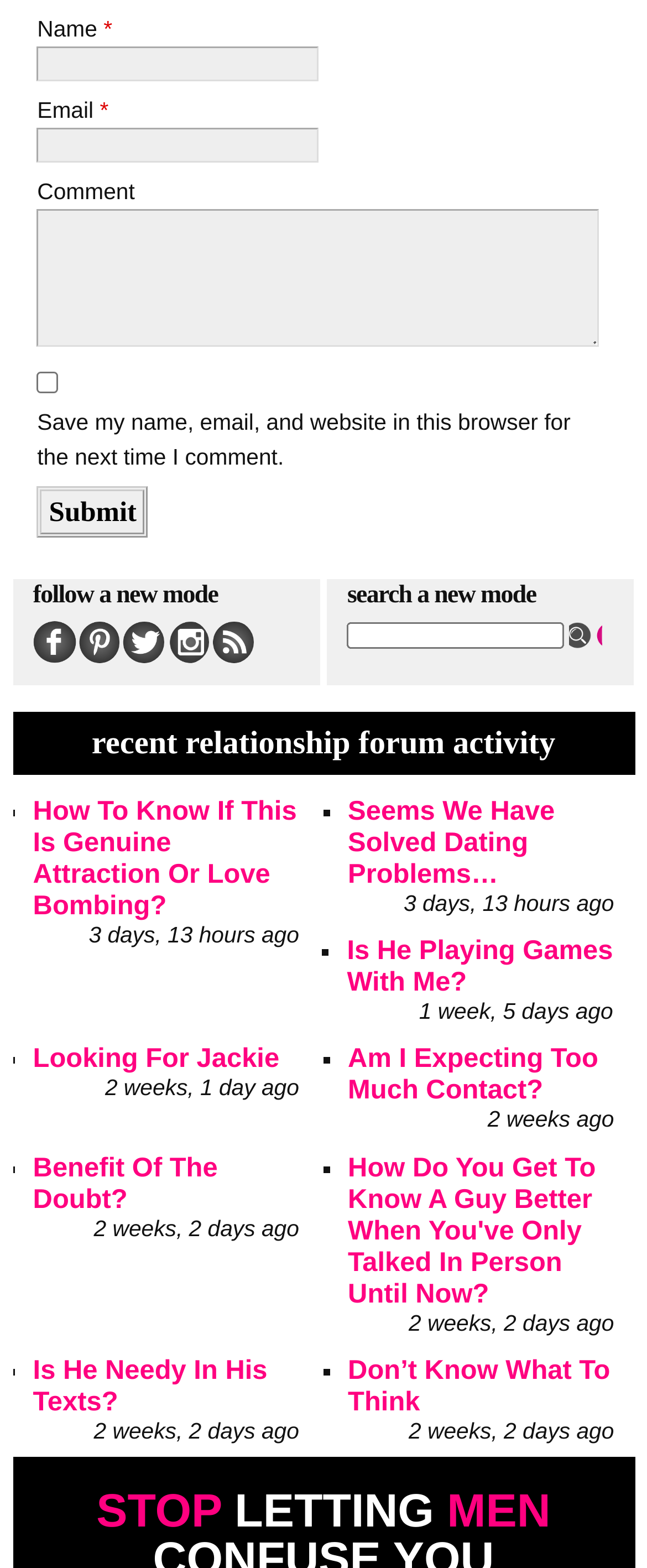Locate the bounding box of the UI element with the following description: "Benefit of the doubt?".

[0.051, 0.735, 0.336, 0.774]